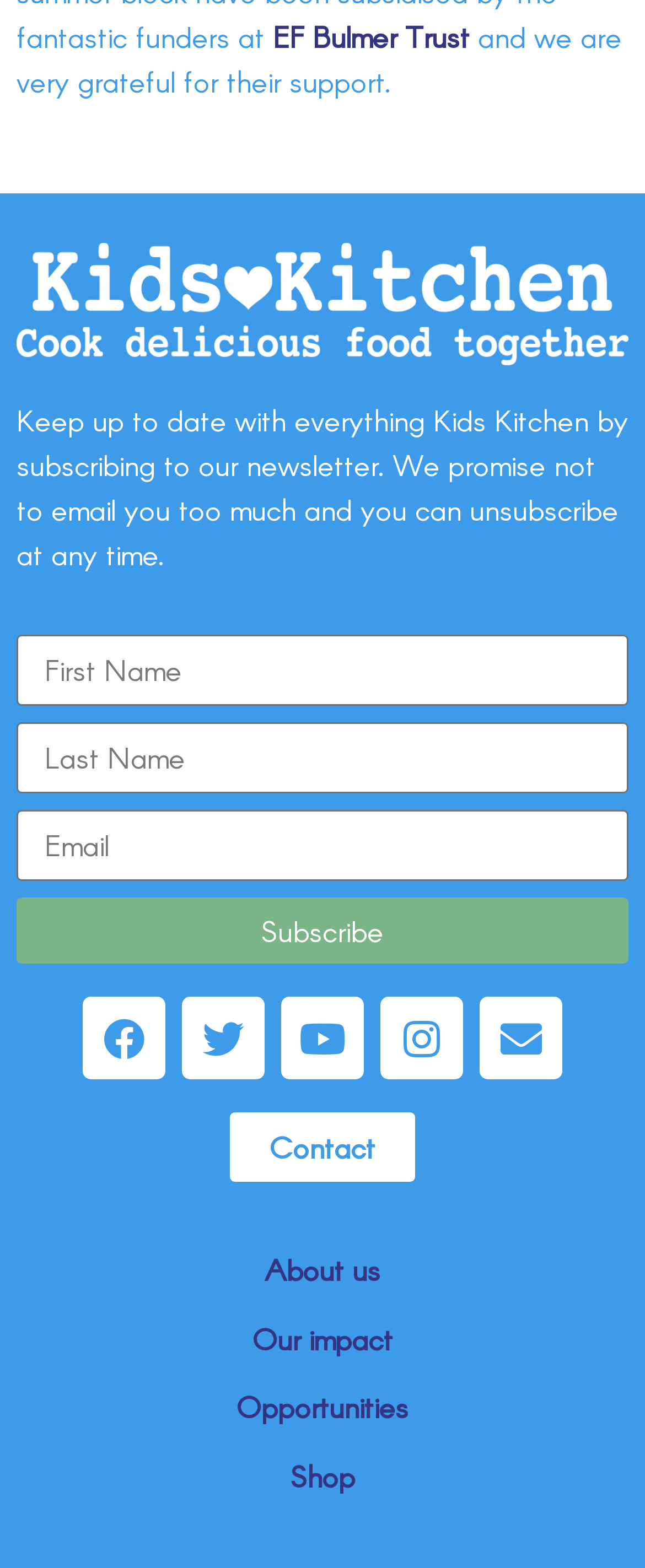How many navigation links are there at the bottom of the webpage?
Utilize the image to construct a detailed and well-explained answer.

I looked at the links at the bottom of the webpage and counted the number of navigation links, which are 'Contact', 'About us', 'Our impact', 'Opportunities', and 'Shop'.